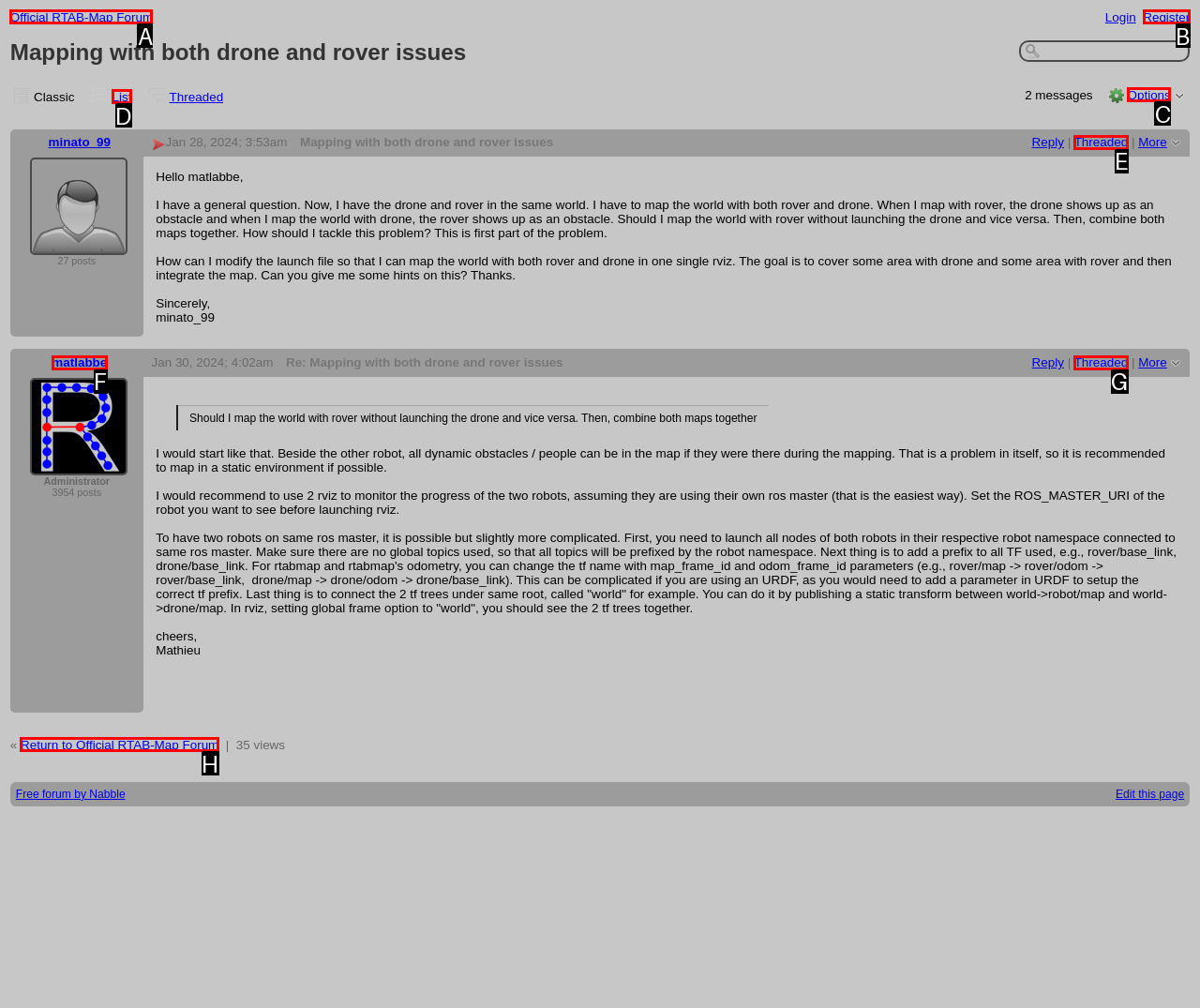Select the appropriate HTML element that needs to be clicked to execute the following task: Go to the 'Official RTAB-Map Forum'. Respond with the letter of the option.

A